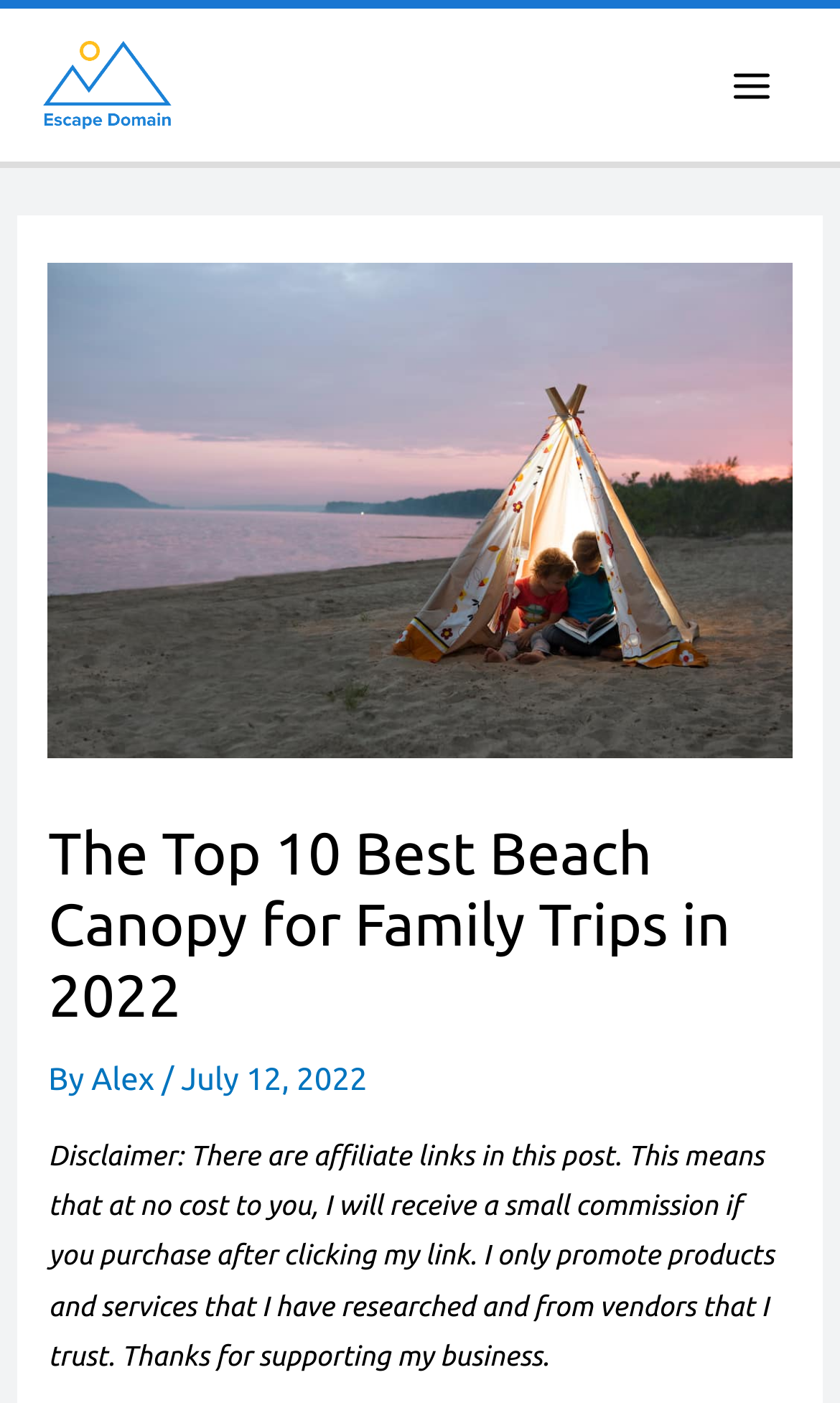What is the author of the post?
Please give a well-detailed answer to the question.

I found the author's name by looking at the header section of the webpage, where it says 'By Alex'.